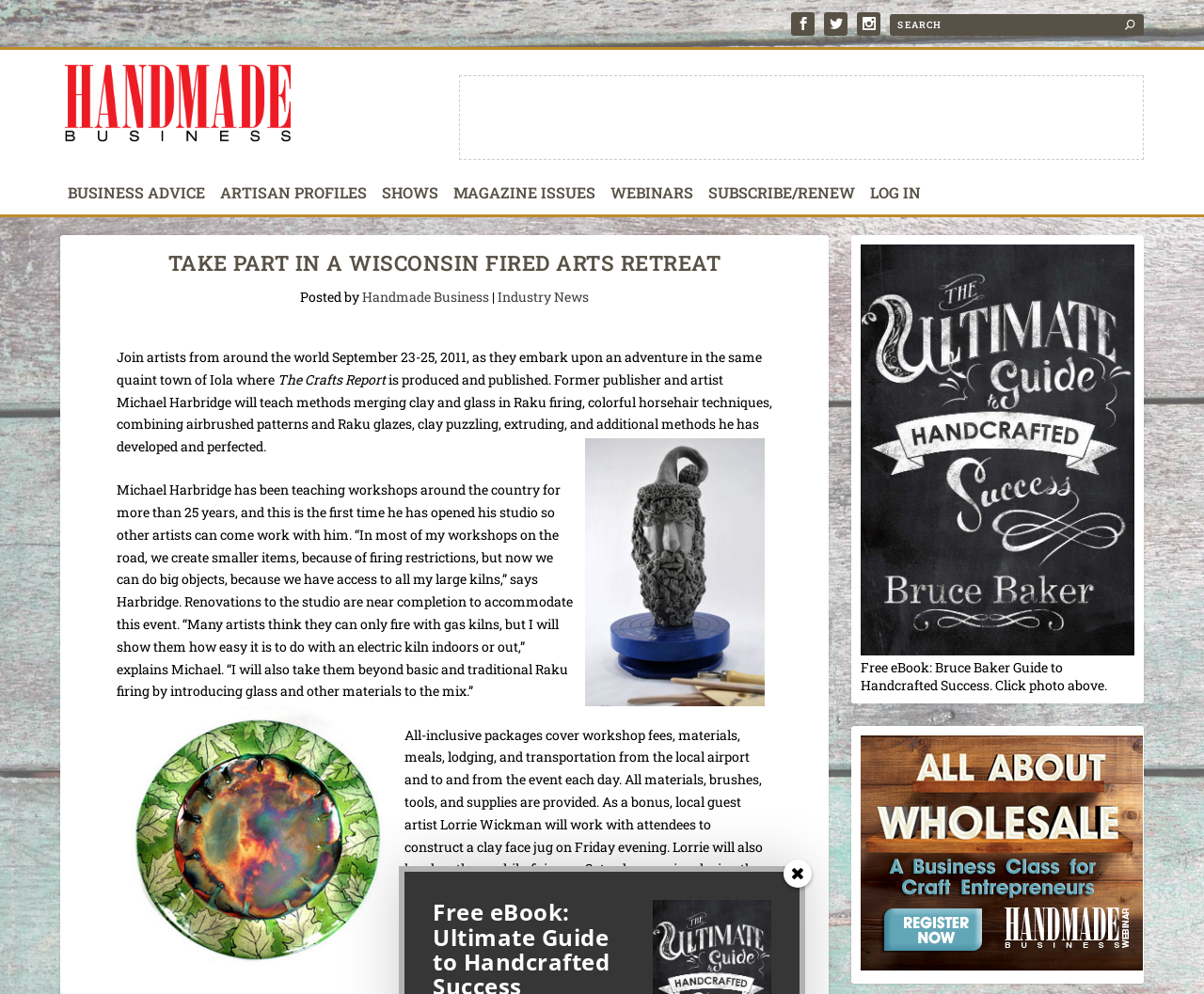What is the duration of the fired arts retreat?
Identify the answer in the screenshot and reply with a single word or phrase.

September 23-25, 2011